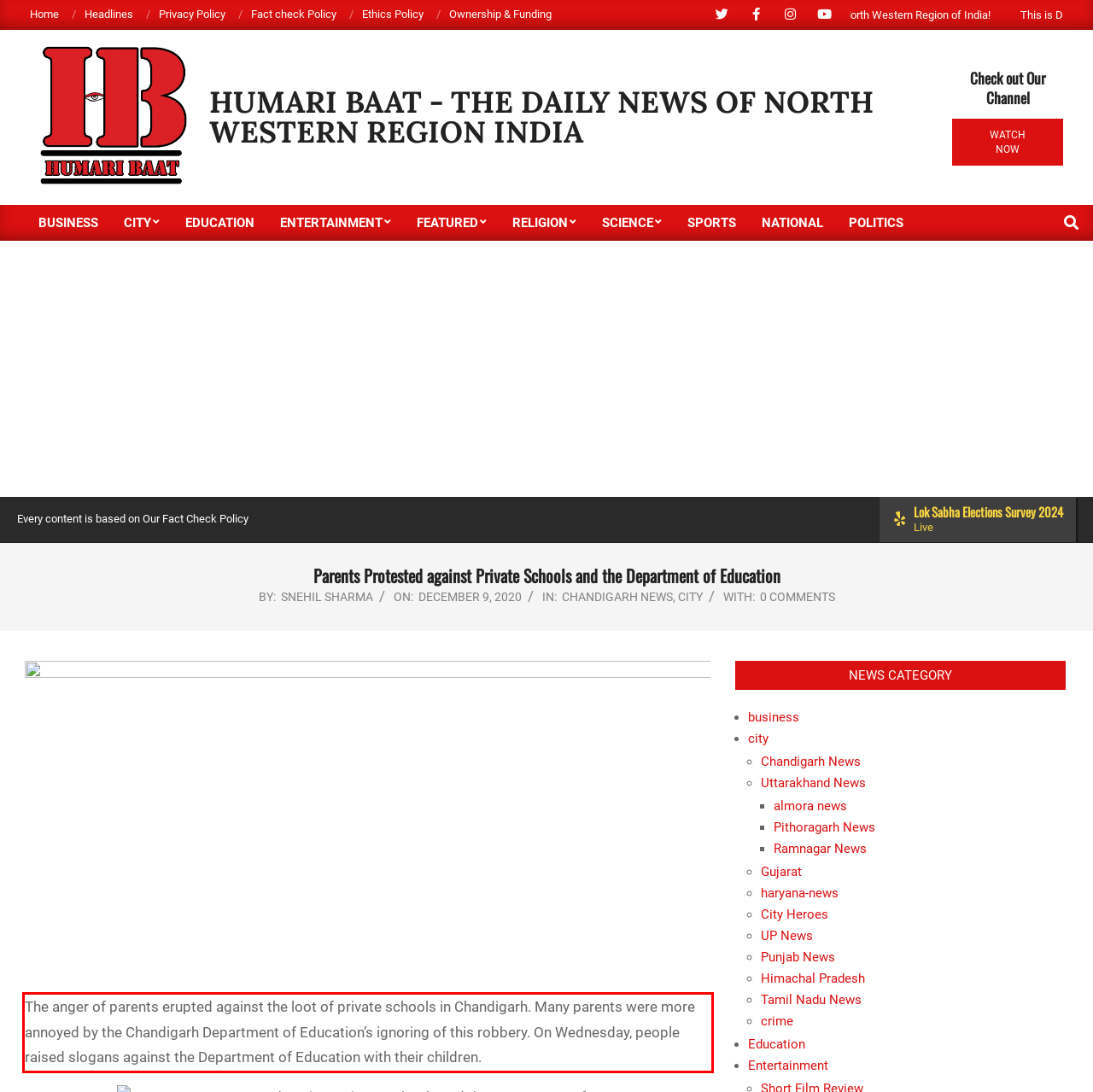Analyze the screenshot of the webpage and extract the text from the UI element that is inside the red bounding box.

The anger of parents erupted against the loot of private schools in Chandigarh. Many parents were more annoyed by the Chandigarh Department of Education’s ignoring of this robbery. On Wednesday, people raised slogans against the Department of Education with their children.